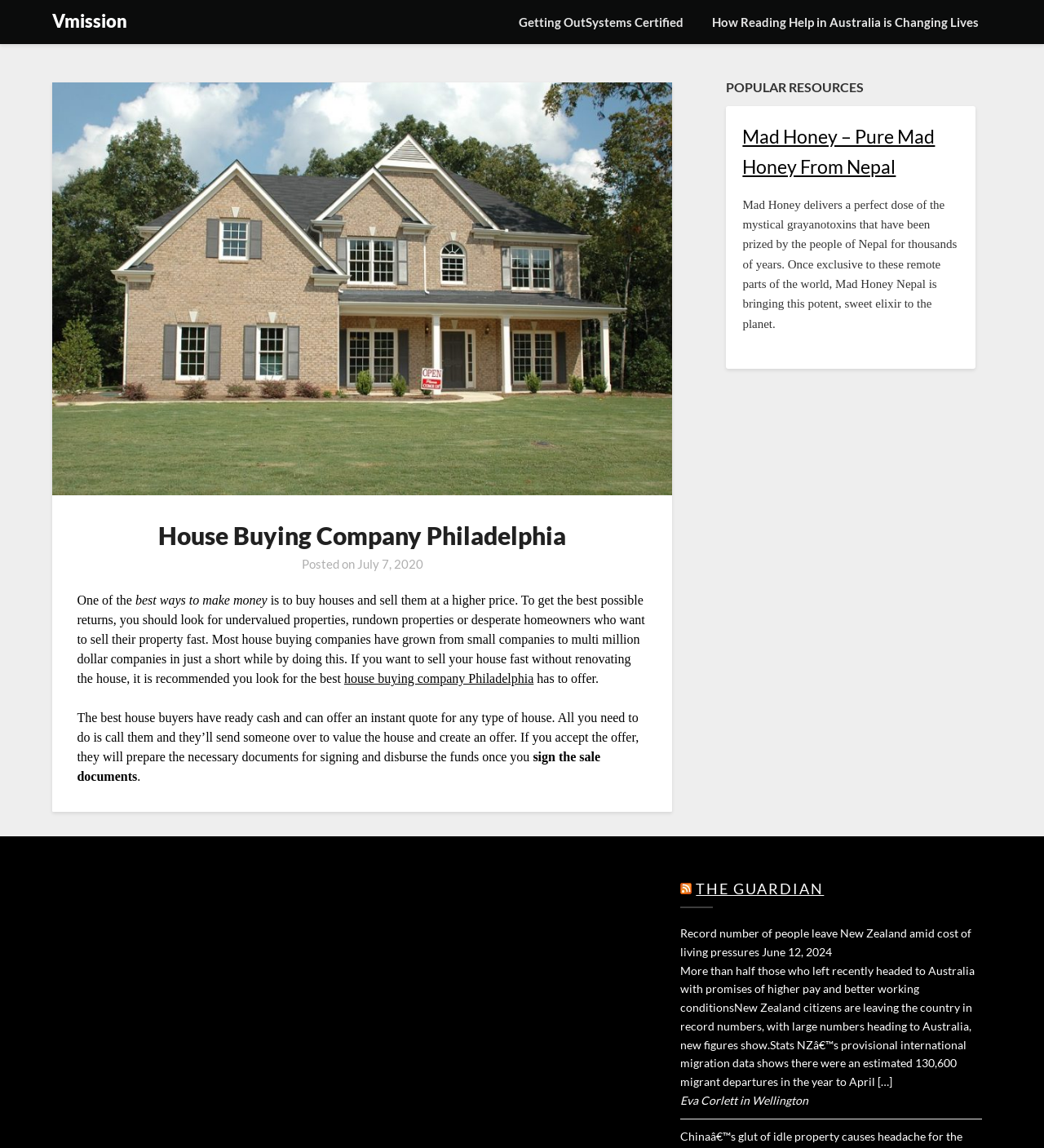Could you provide the bounding box coordinates for the portion of the screen to click to complete this instruction: "Click on Vmission"?

[0.05, 0.006, 0.122, 0.031]